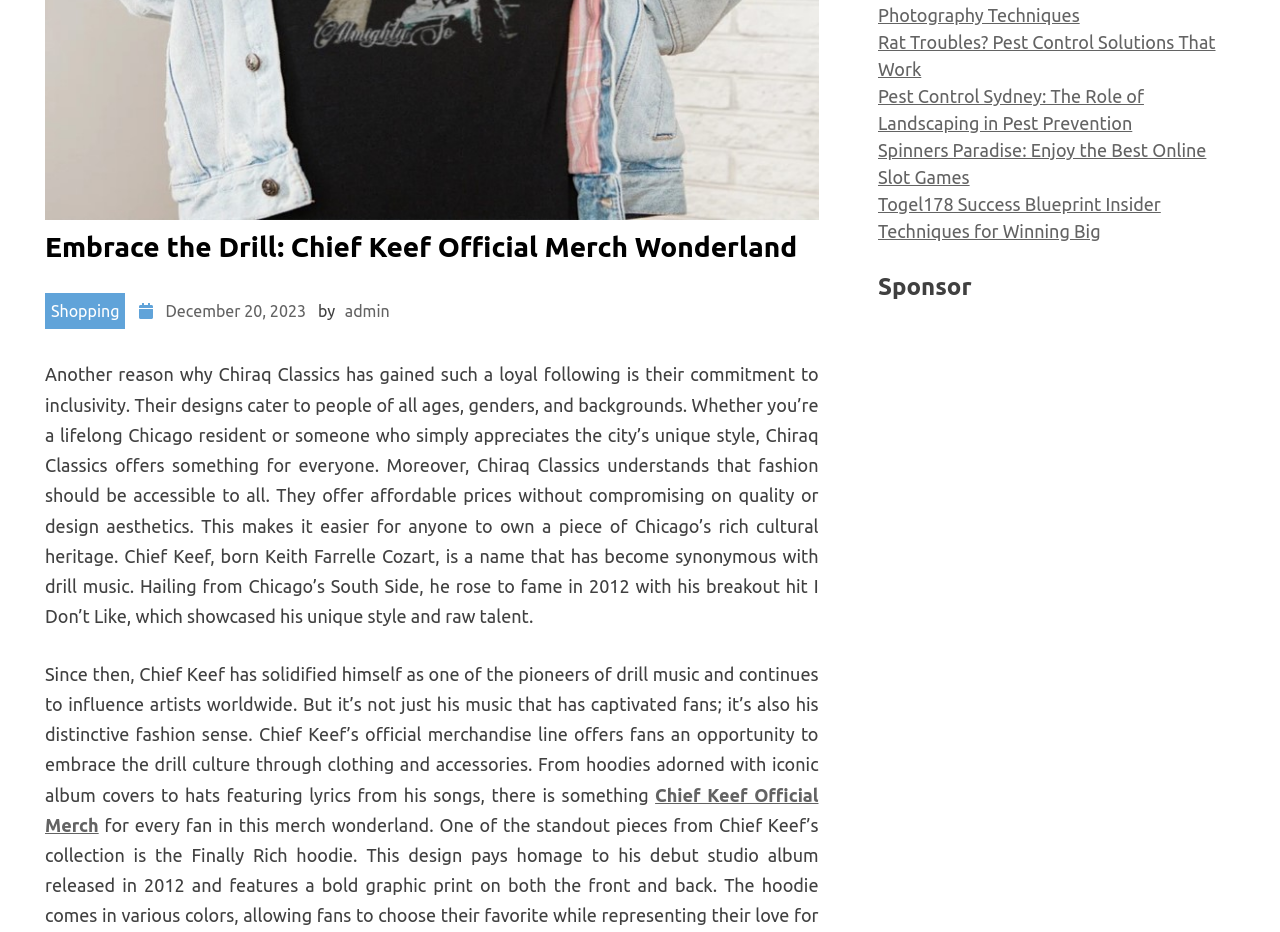Given the description "December 20, 2023December 19, 2023", provide the bounding box coordinates of the corresponding UI element.

[0.129, 0.325, 0.239, 0.344]